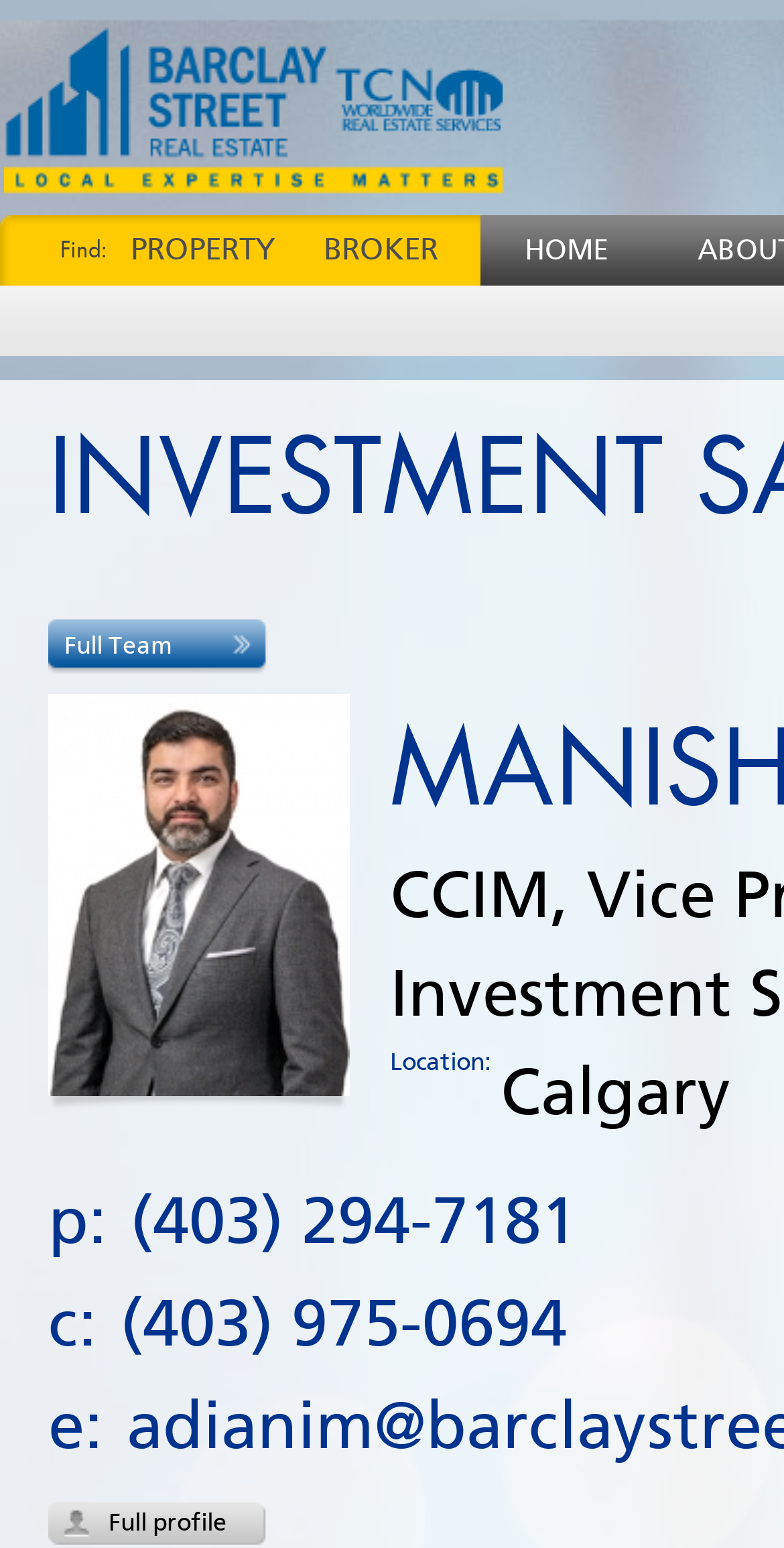Construct a thorough caption encompassing all aspects of the webpage.

The webpage is about investment sales, specifically related to Barclay Street Real Estate. At the top-left corner, there is a "Skip to main content" link, followed by a "Home" link. Below these links, there is a heading "Find:" with three links underneath: "PROPERTY", "BROKER", and "HOME", which are aligned horizontally.

On the left side, there is a link "Full Team" positioned slightly below the "Find:" heading. Further down, there is a link with no text, and below it, there are three sections of contact information. The first section has a label "Location:" with the text "Calgary" next to it. The second section has a label "p:" with a phone number "(403) 294-7181" next to it. The third section has a label "c:" with another phone number "(403) 975-0694" next to it. The last section has a label "e:" but no corresponding text.

At the bottom-left corner, there is a link "Full profile". Overall, the webpage has a simple layout with a focus on navigation and contact information.